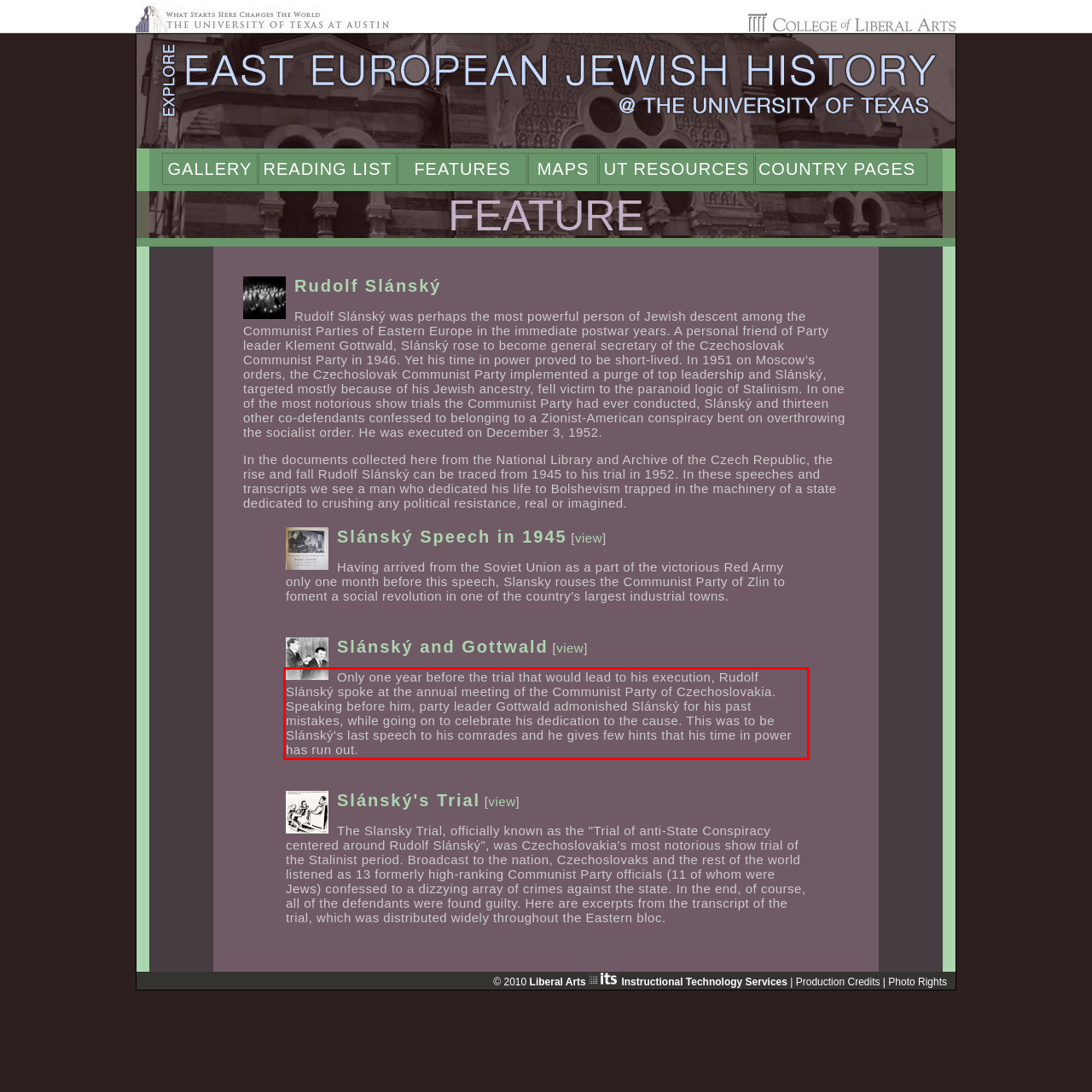In the screenshot of the webpage, find the red bounding box and perform OCR to obtain the text content restricted within this red bounding box.

Only one year before the trial that would lead to his execution, Rudolf Slánský spoke at the annual meeting of the Communist Party of Czechoslovakia. Speaking before him, party leader Gottwald admonished Slánský for his past mistakes, while going on to celebrate his dedication to the cause. This was to be Slánský's last speech to his comrades and he gives few hints that his time in power has run out.